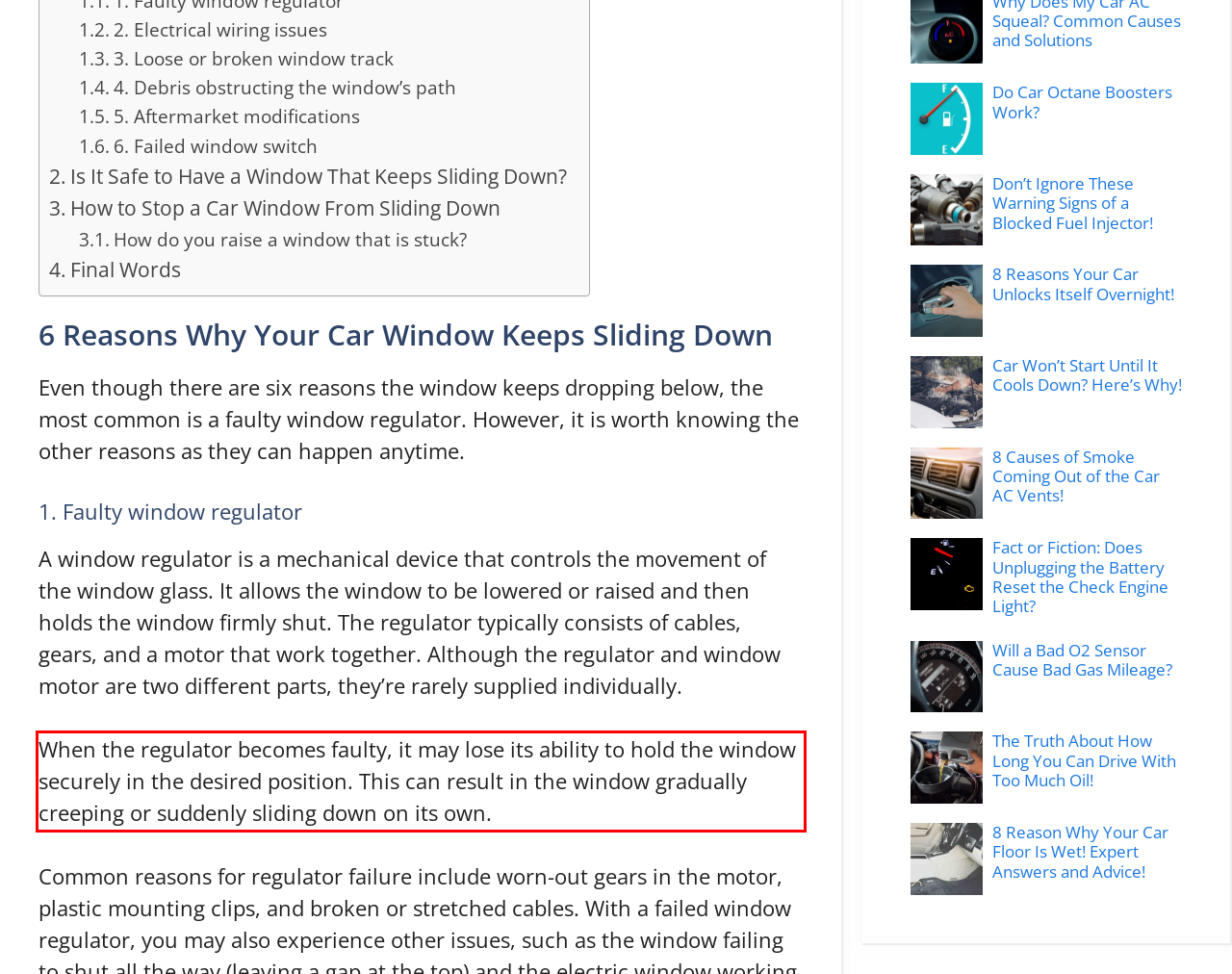Identify the text inside the red bounding box in the provided webpage screenshot and transcribe it.

When the regulator becomes faulty, it may lose its ability to hold the window securely in the desired position. This can result in the window gradually creeping or suddenly sliding down on its own.